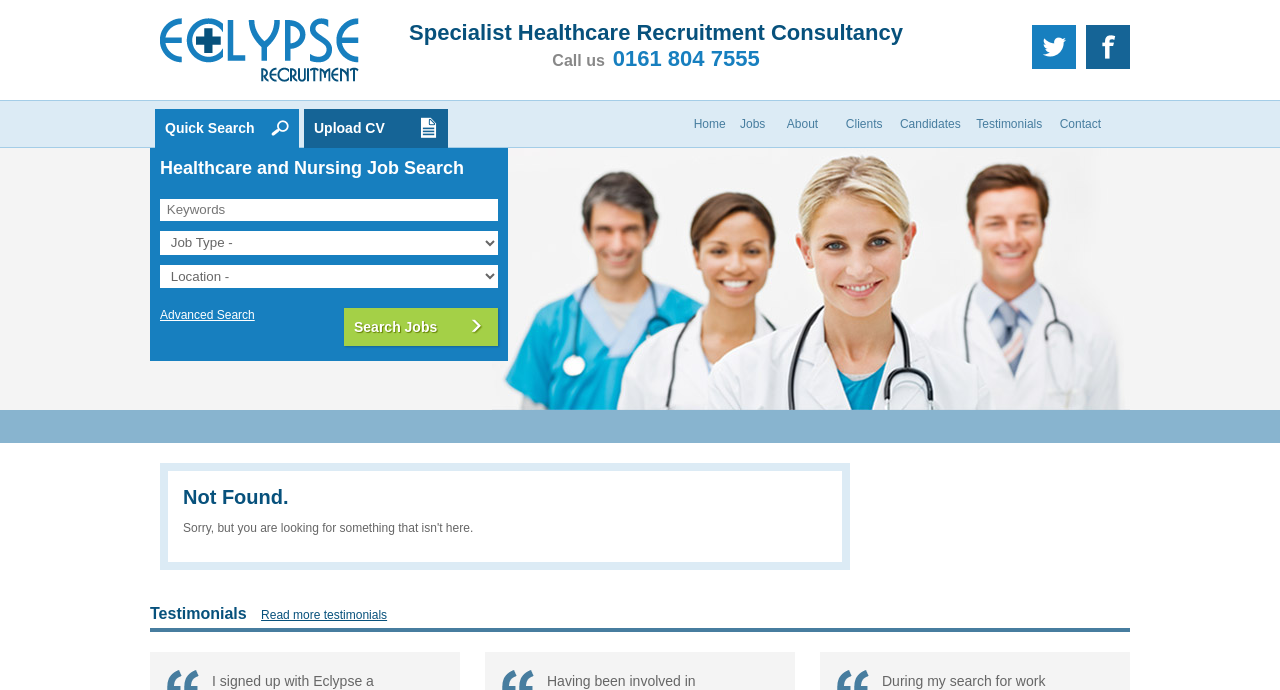Provide a thorough description of the webpage you see.

This webpage appears to be a recruitment consultancy website, specifically focused on healthcare and nursing jobs. At the top left, there is a link to "Eclypse Recruitment" and a brief description of the company as a "Specialist Healthcare Recruitment Consultancy". 

To the right of the company description, there is a "Call us" text, accompanied by a phone number "0161 804 7555" as a link. Further to the right, there are links to the company's Twitter and Facebook pages.

Below the top section, there is a navigation menu with links to various pages, including "Home", "Jobs", "About Us", "Clients", "Candidates", "Testimonials", and "Contact Us". 

On the left side of the page, there is a job search section. It starts with a heading "Healthcare and Nursing Job Search" and features a "Quick Search" link, an "Upload CV" link, a keywords textbox, two comboboxes, and an "Advanced Search" link. The search section is completed with a "Search Jobs" button.

In the middle of the page, there is a prominent message "Not Found." indicating that the search query "Ontario Usta Barstool 11766010B34B21D5051311B9Ff809D5 Periodic Tenancy Vs Tenancy At Will" did not yield any results.

At the bottom of the page, there is a section dedicated to testimonials, with a heading "Testimonials" and a link to "Read more testimonials".